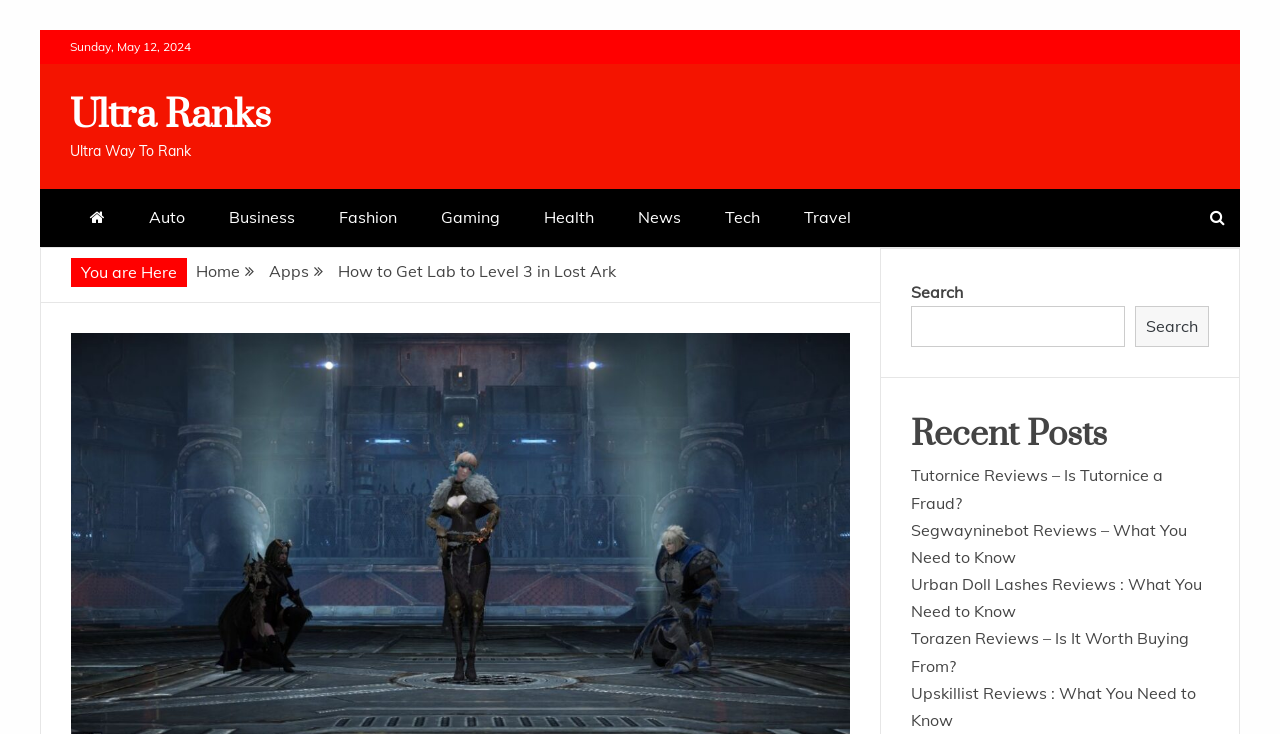Reply to the question with a single word or phrase:
What is the first recent post about?

Tutornice Reviews